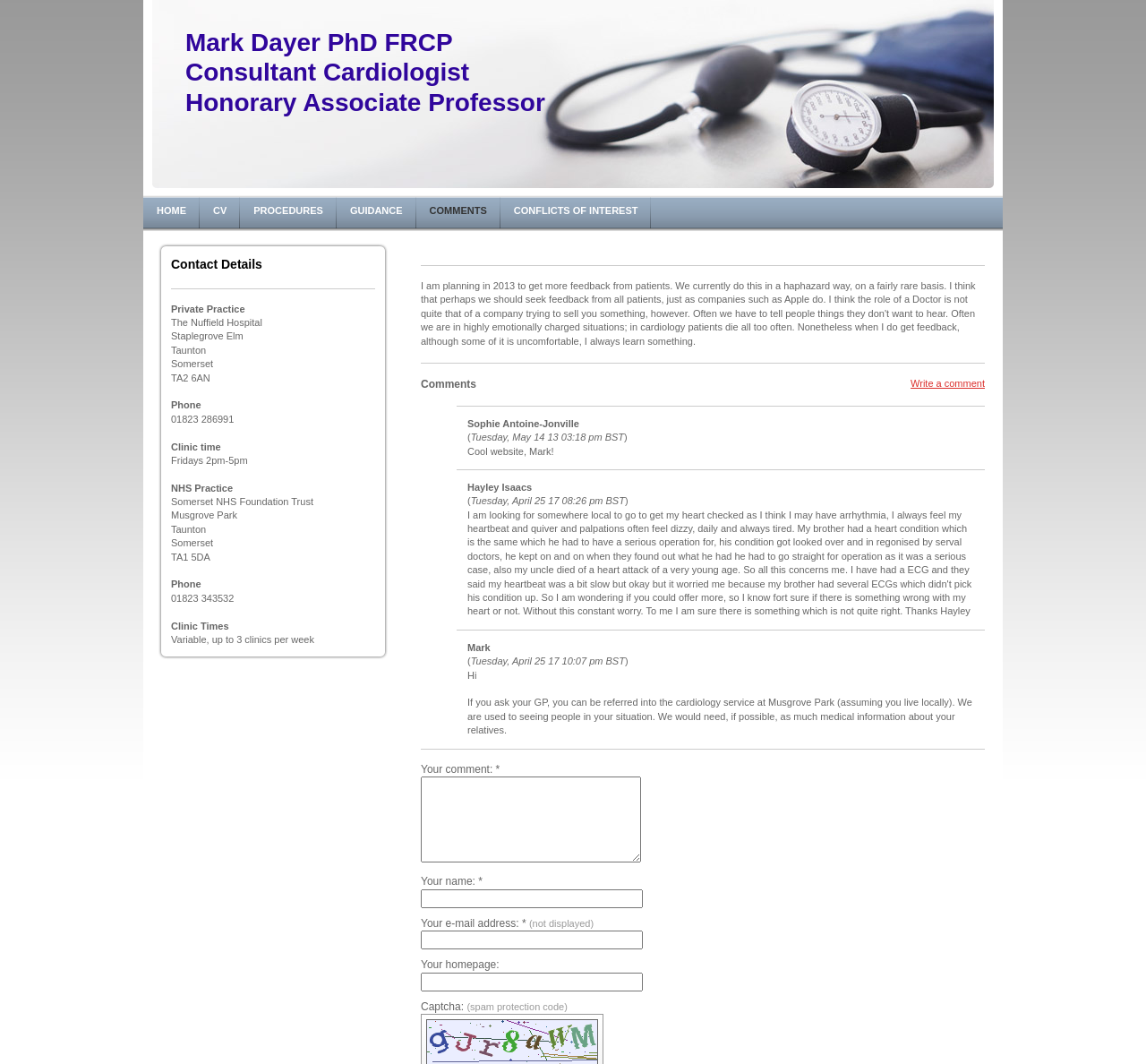Identify the bounding box coordinates for the element that needs to be clicked to fulfill this instruction: "Click on the HOME link". Provide the coordinates in the format of four float numbers between 0 and 1: [left, top, right, bottom].

[0.125, 0.185, 0.174, 0.215]